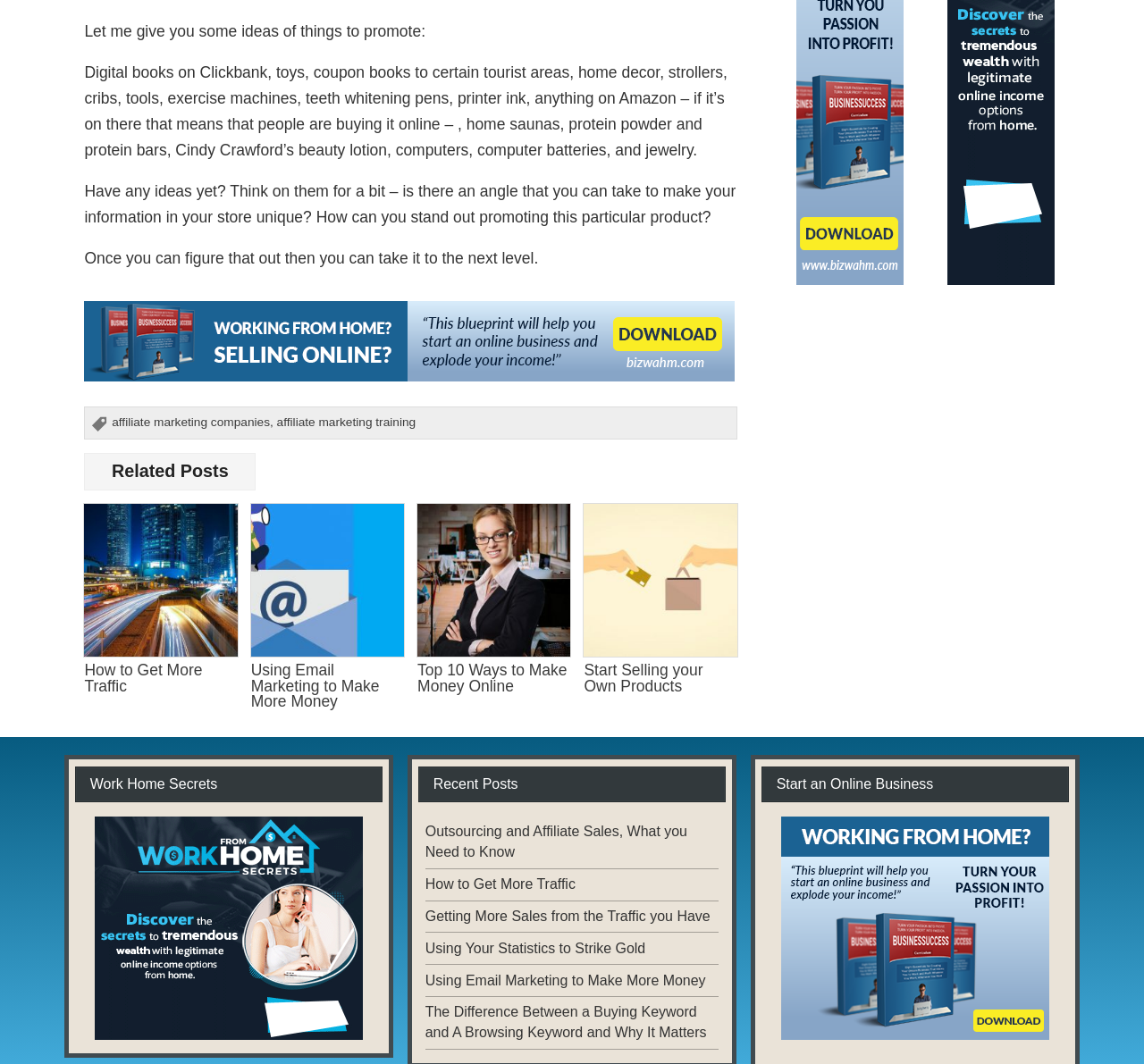Please find the bounding box coordinates for the clickable element needed to perform this instruction: "Learn about 'Top 10 Ways to Make Money Online'".

[0.365, 0.623, 0.499, 0.653]